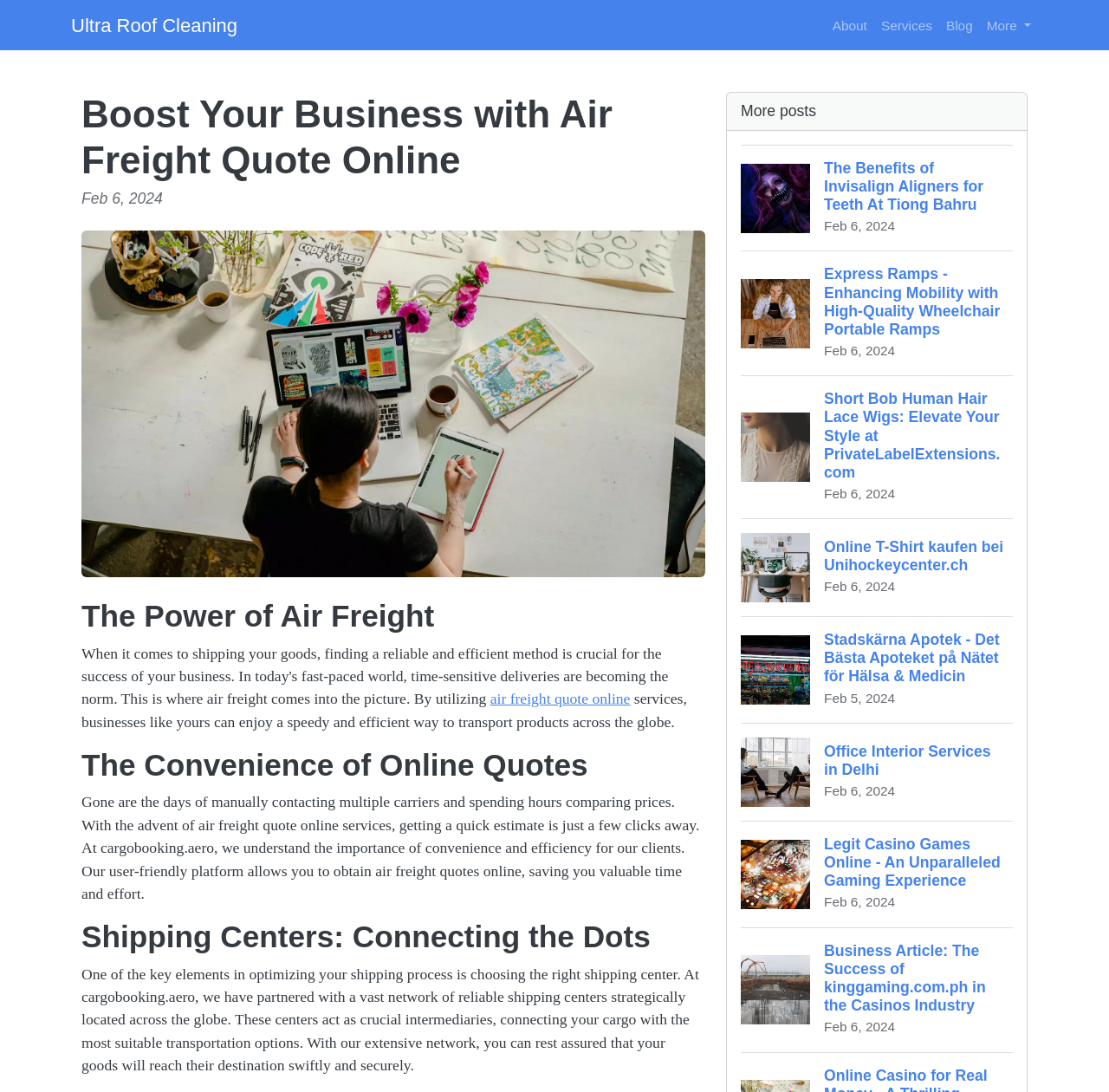How many blog posts are displayed on this webpage?
Please provide a single word or phrase based on the screenshot.

9